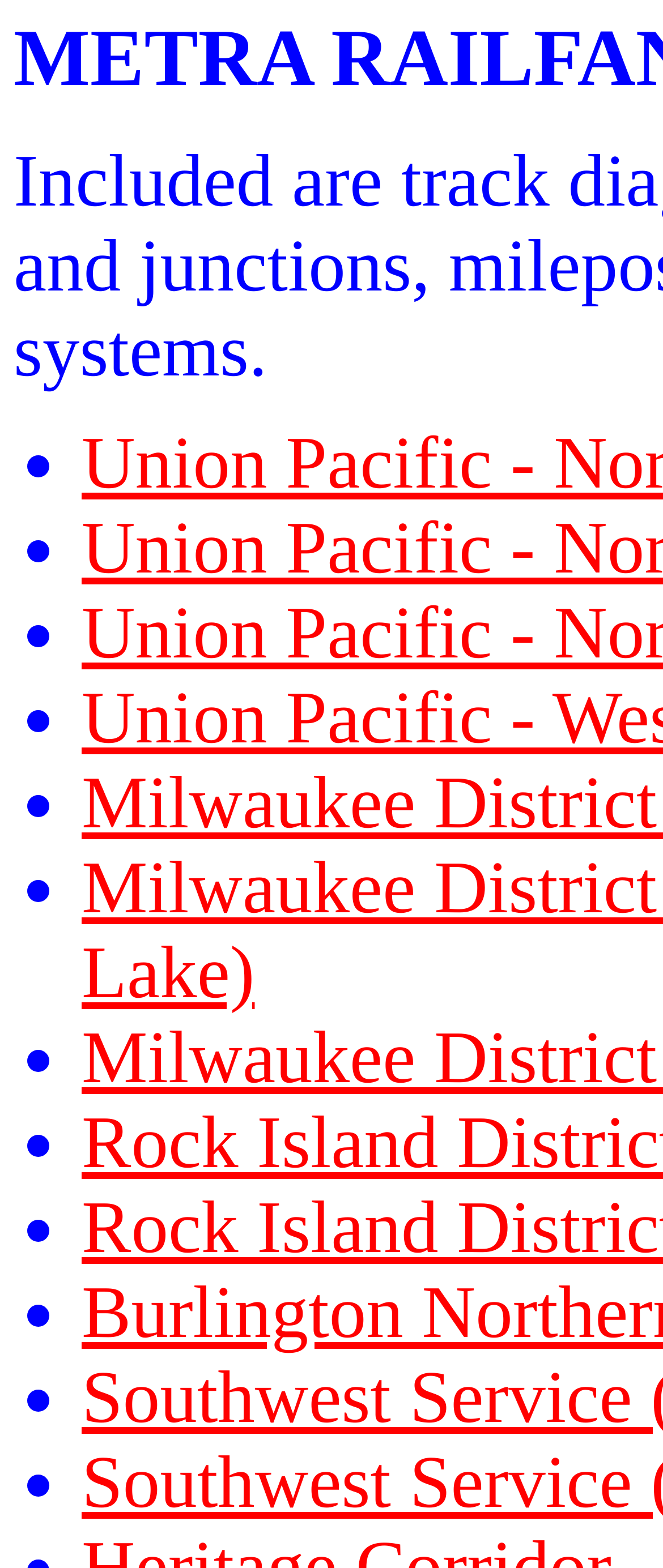Given the content of the image, can you provide a detailed answer to the question?
Is there any text associated with the list markers?

I checked the OCR text and element descriptions associated with each list marker, but none of them have any text or descriptions, indicating that they are standalone list markers without any accompanying text.